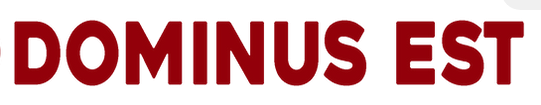Explain the image in a detailed way.

The image features the phrase "DOMINUS EST" prominently displayed in bold, deep red letters. This Latin phrase translates to "It is the Lord," often used in religious contexts to signify reverence and acknowledgment of divine presence. The text conveys a strong sense of faith and authority, reflecting themes common in ecclesiastical settings. The overall presentation is striking, underscoring its importance within the context of the accompanying content, which likely pertains to a message or event significant to the Catholic community, such as the installation of a new archbishop in Manila.